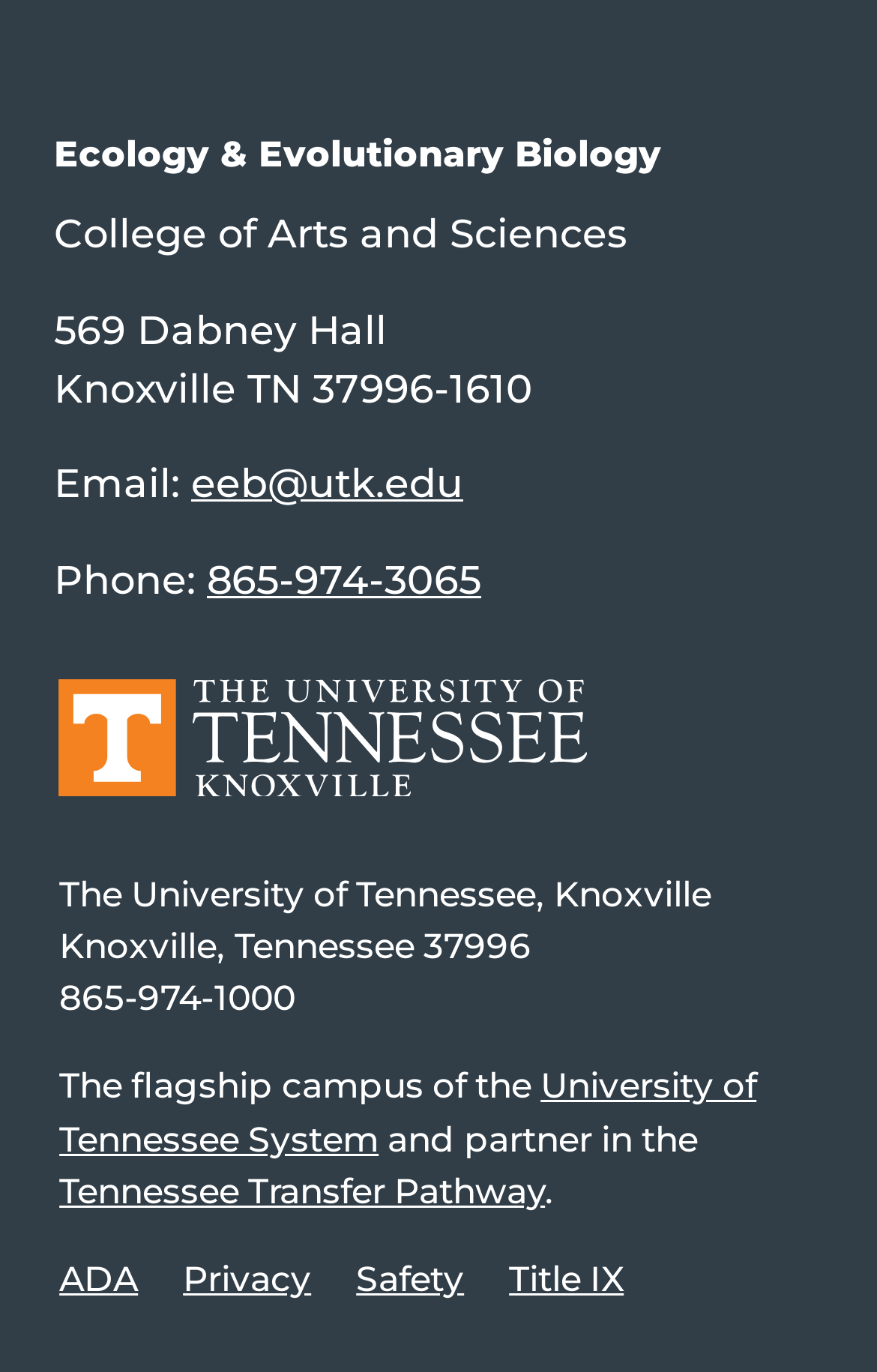Determine the bounding box coordinates of the target area to click to execute the following instruction: "Visit the Ecology & Evolutionary Biology page."

[0.062, 0.096, 0.754, 0.128]